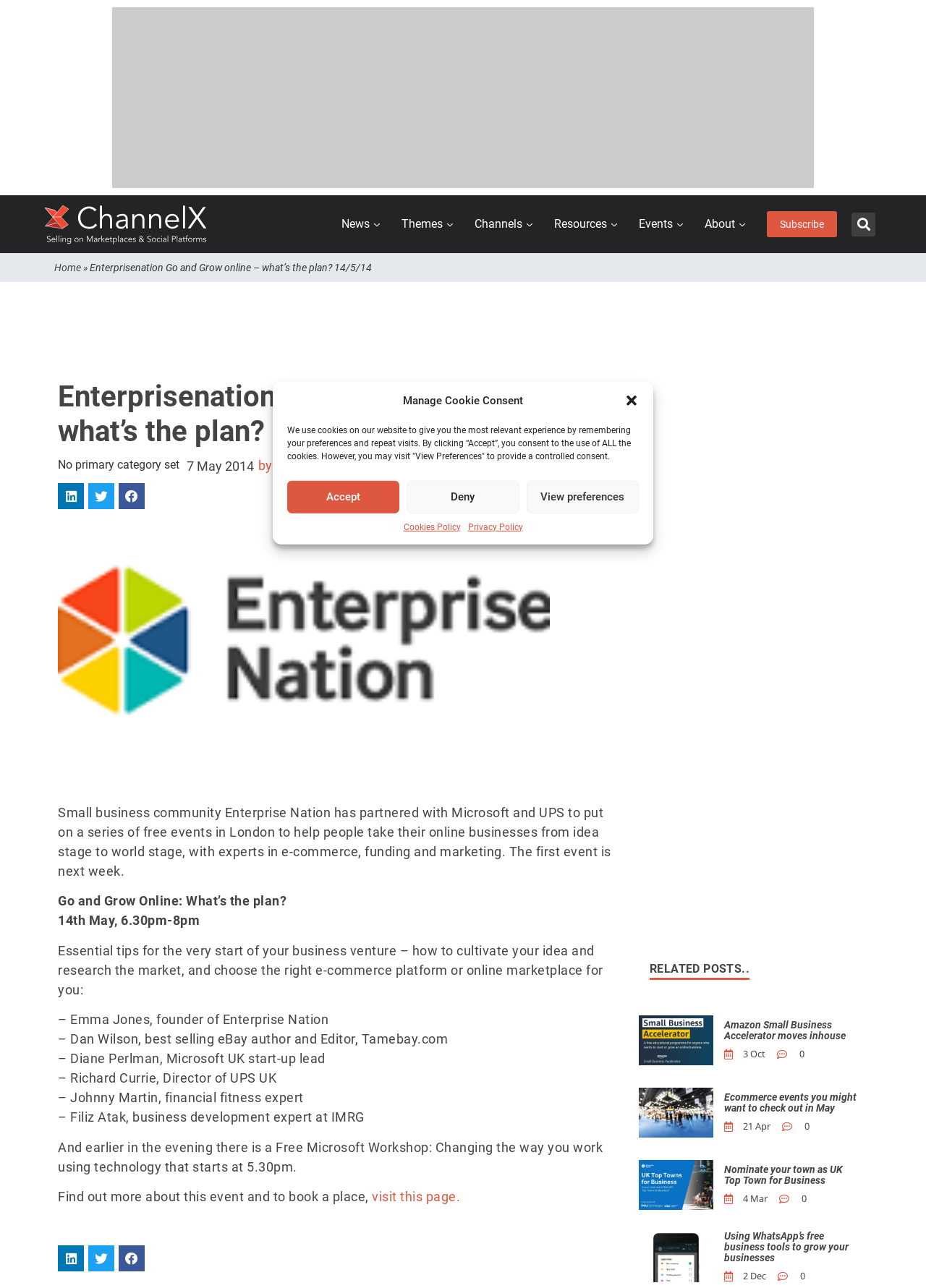What is the title of the first related post?
Based on the visual details in the image, please answer the question thoroughly.

The title of the first related post is 'Amazon Small Business Accelerator moves inhouse', which can be inferred from the text and image mentioned in the webpage.